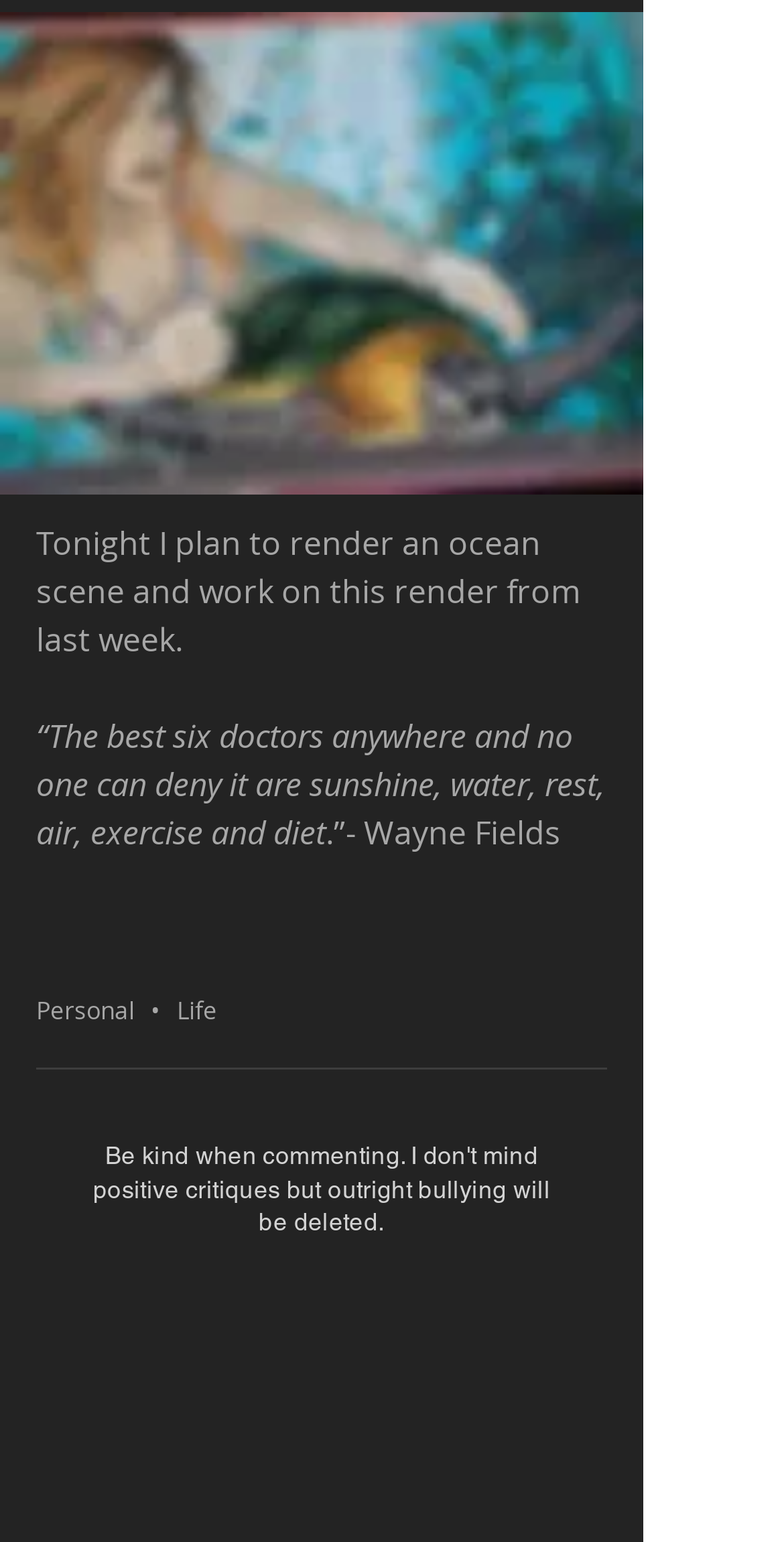Locate the bounding box of the UI element based on this description: "Life". Provide four float numbers between 0 and 1 as [left, top, right, bottom].

[0.226, 0.644, 0.277, 0.665]